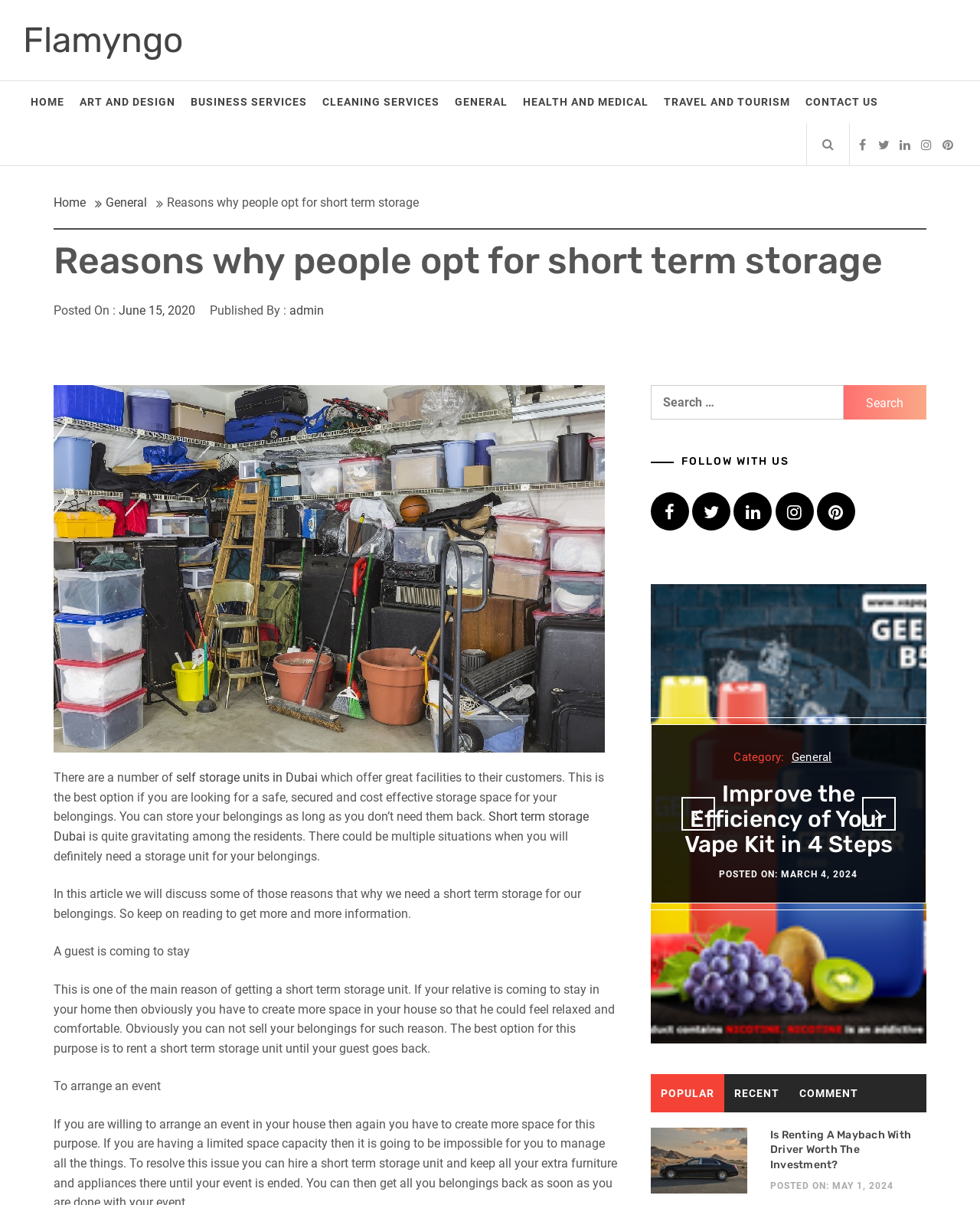Please identify the bounding box coordinates of the region to click in order to complete the task: "Click on the HOME link". The coordinates must be four float numbers between 0 and 1, specified as [left, top, right, bottom].

[0.023, 0.067, 0.073, 0.102]